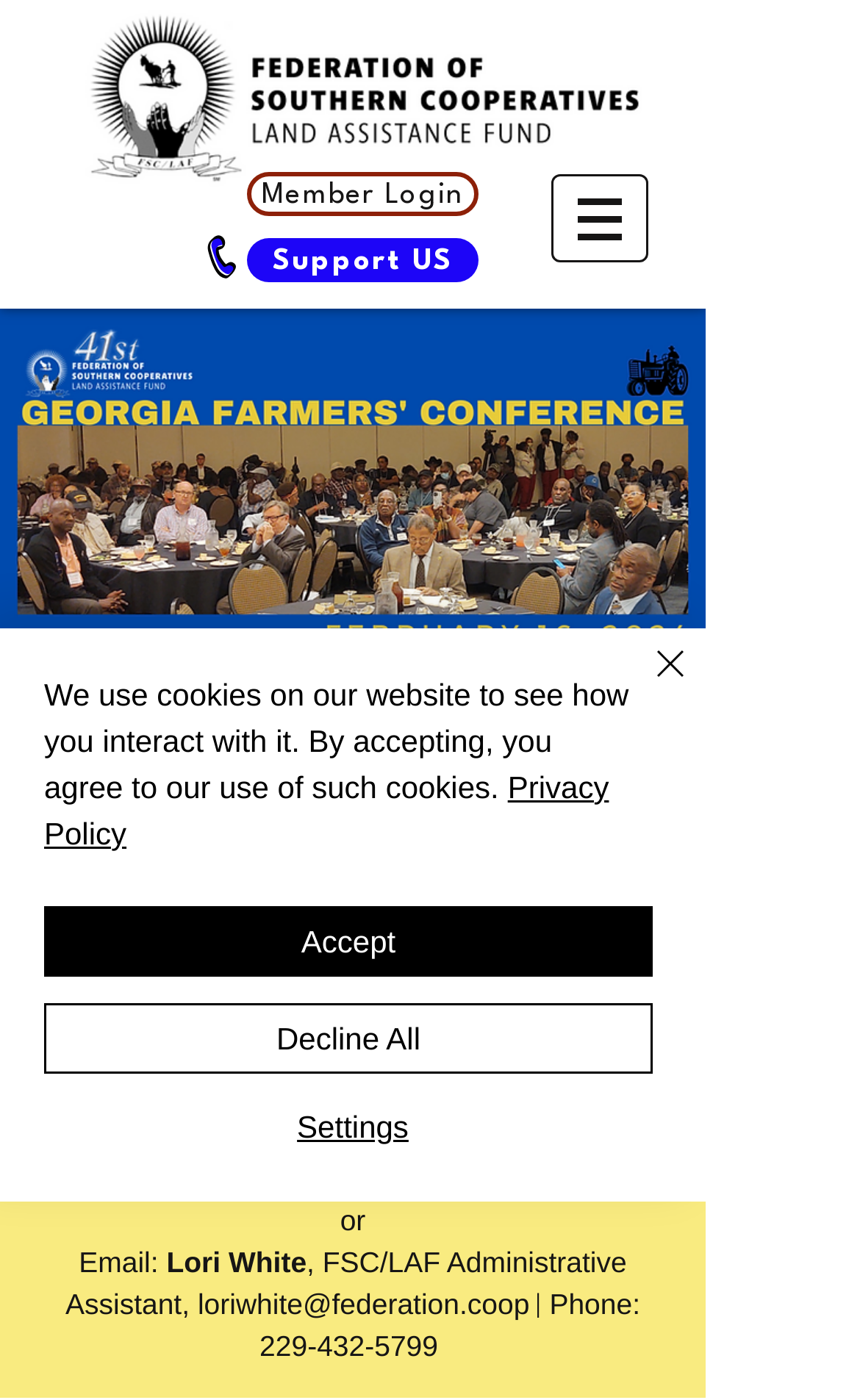Please find the bounding box for the UI component described as follows: "alt="APS Radio News"".

None